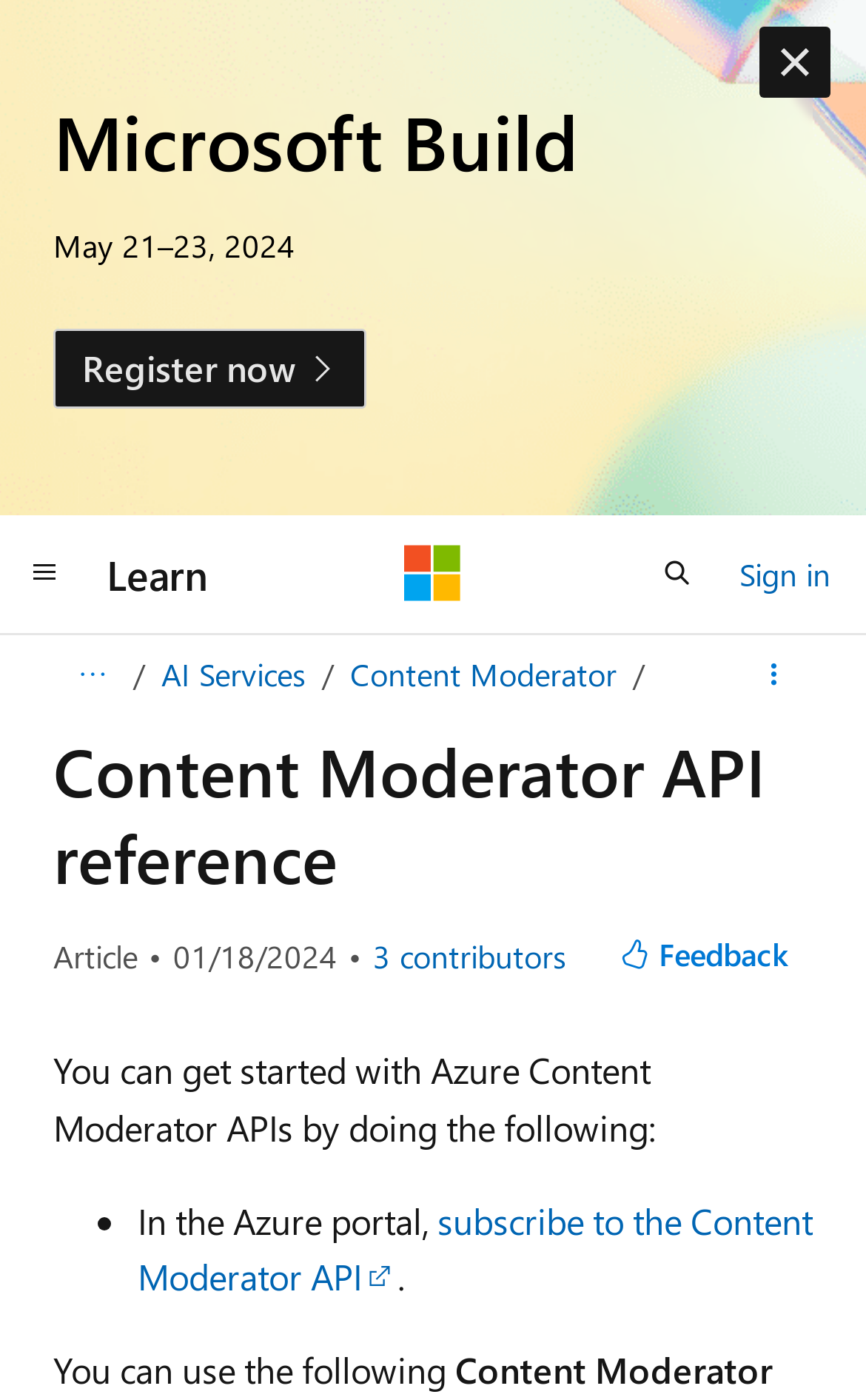Given the description "aria-label="Global navigation" title="Global navigation"", provide the bounding box coordinates of the corresponding UI element.

[0.0, 0.381, 0.103, 0.438]